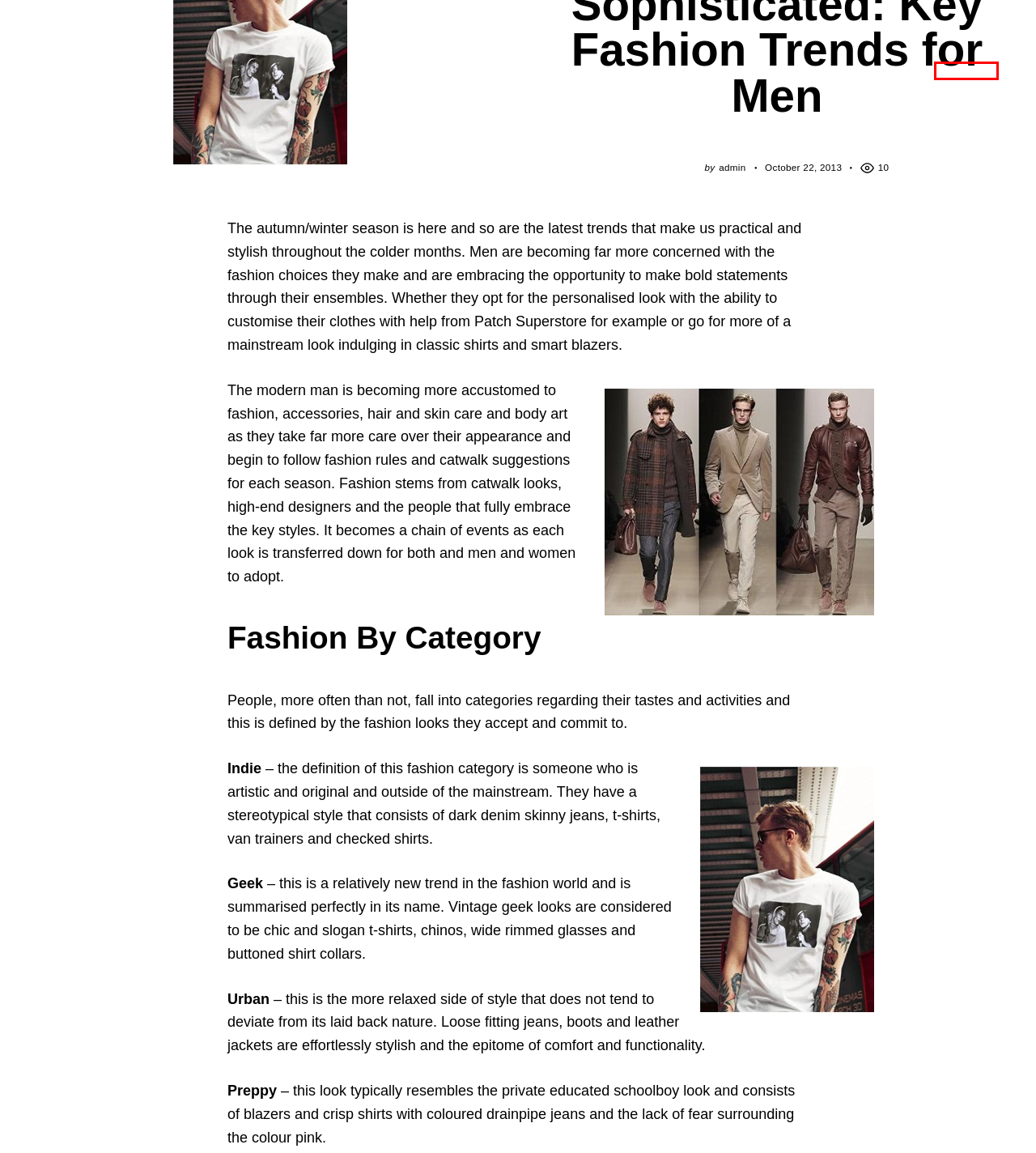You have received a screenshot of a webpage with a red bounding box indicating a UI element. Please determine the most fitting webpage description that matches the new webpage after clicking on the indicated element. The choices are:
A. University
B. News
C. Real estate
D. Travel
E. Food
F. Entertainment
G. Guides
H. admin | Medusa

C